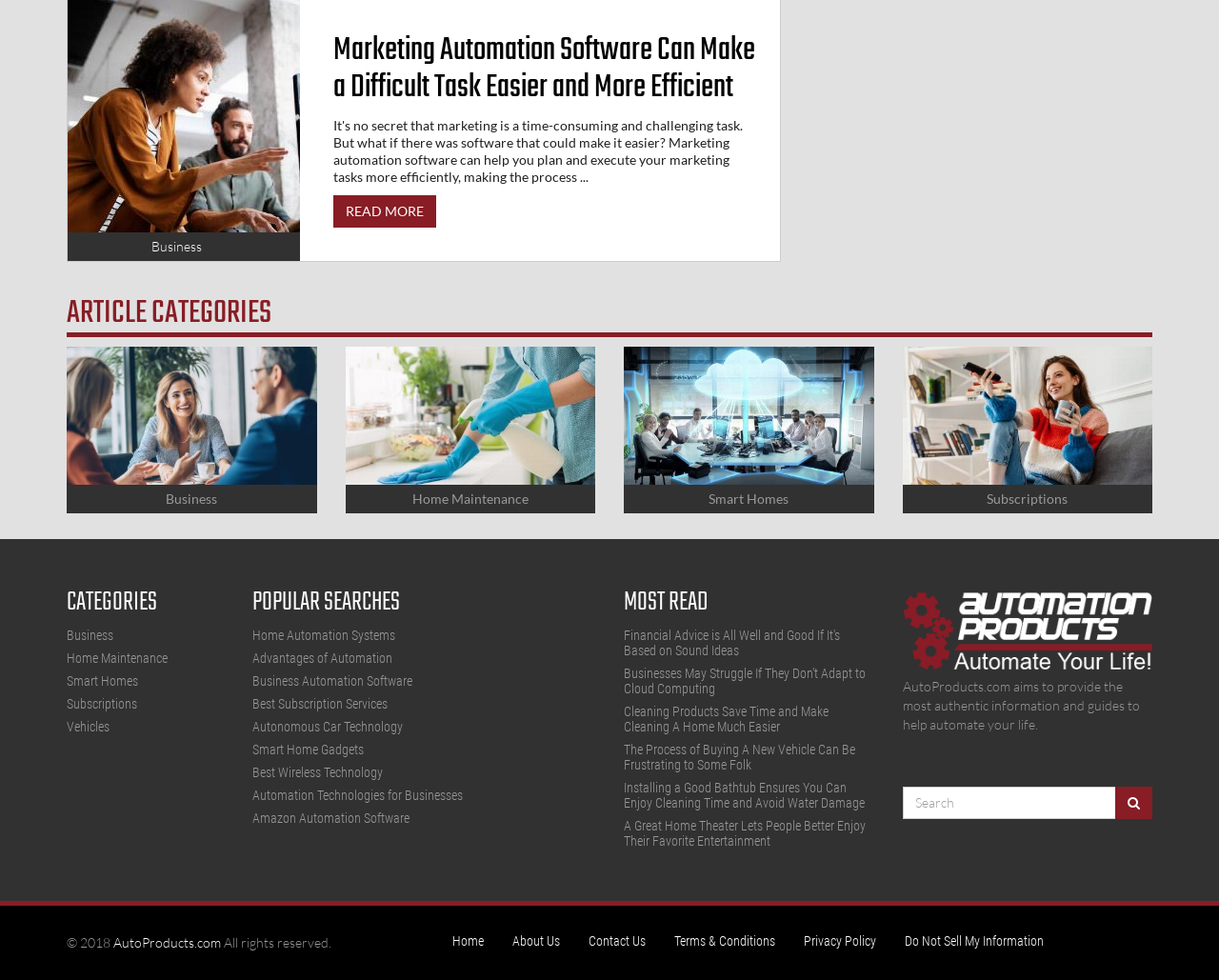Find the bounding box coordinates of the clickable element required to execute the following instruction: "visit home page". Provide the coordinates as four float numbers between 0 and 1, i.e., [left, top, right, bottom].

[0.359, 0.943, 0.409, 0.978]